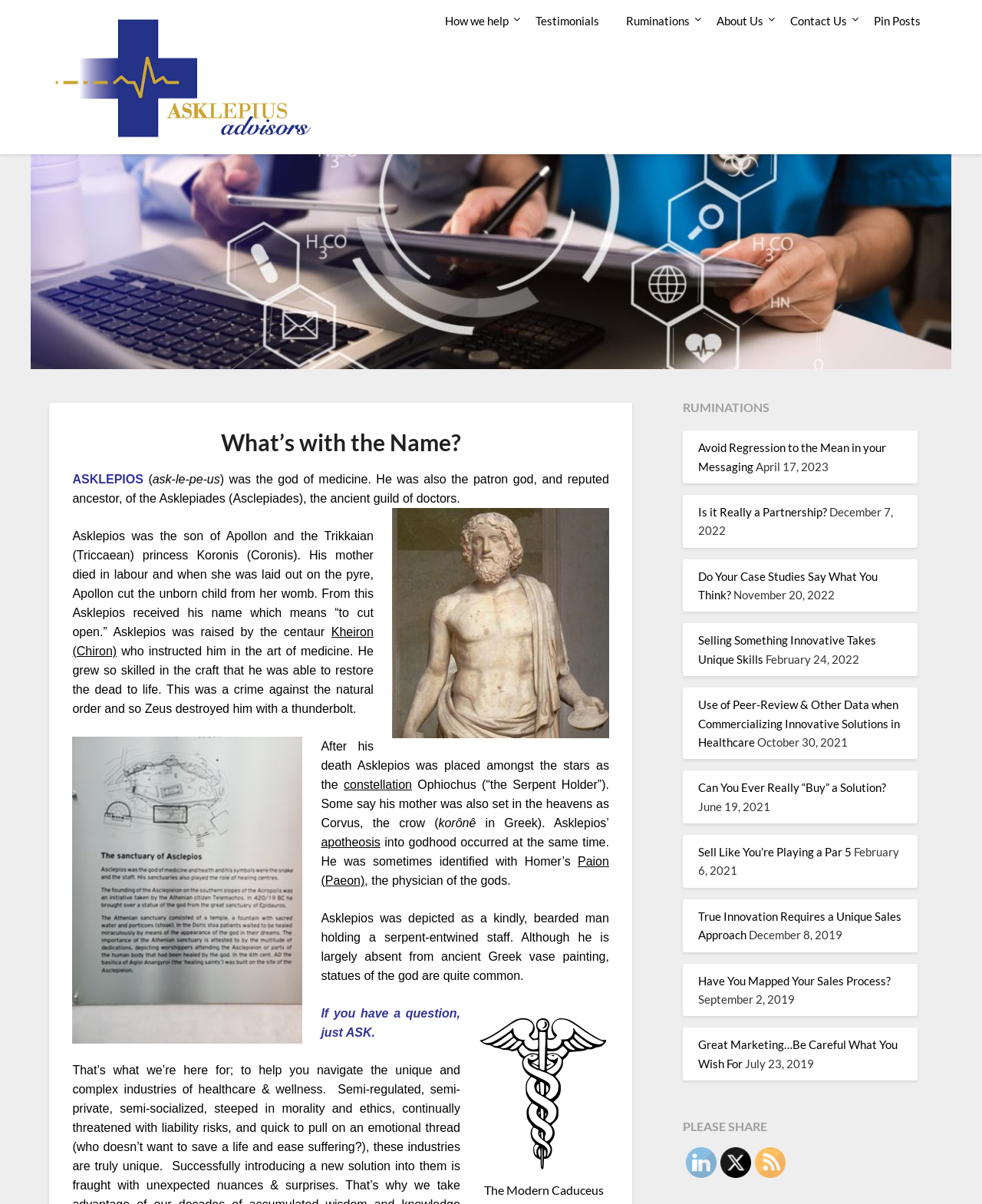Generate the title text from the webpage.

What’s with the Name?